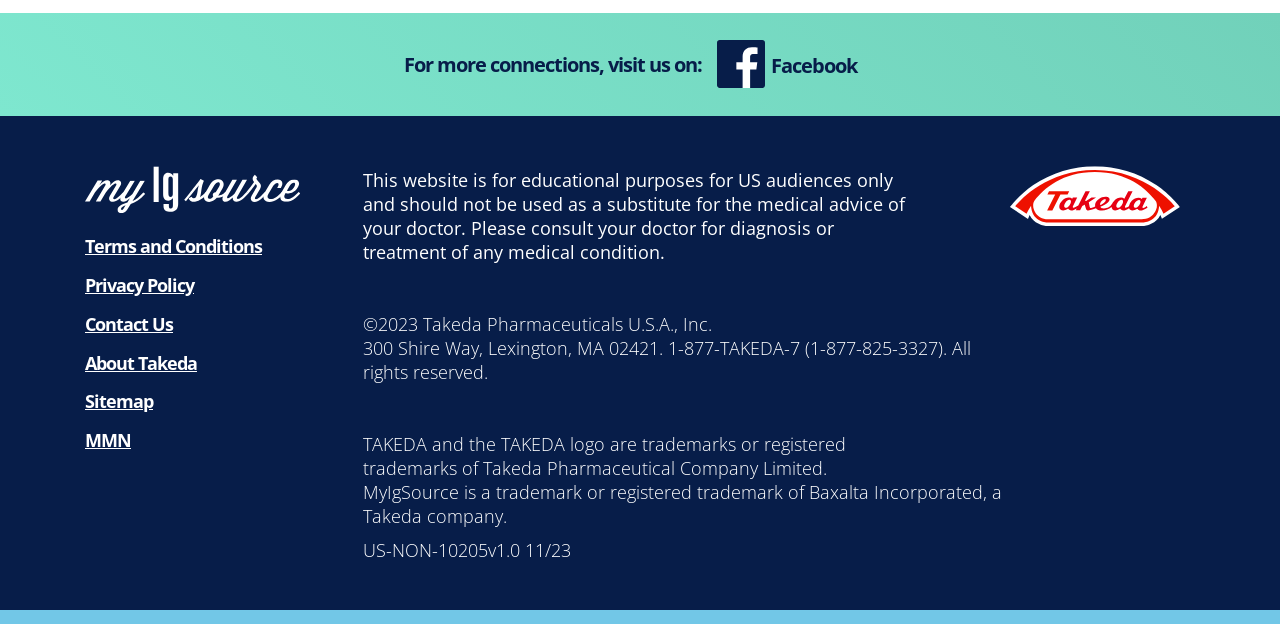Determine the bounding box coordinates for the HTML element described here: "Sitemap".

[0.066, 0.624, 0.12, 0.663]